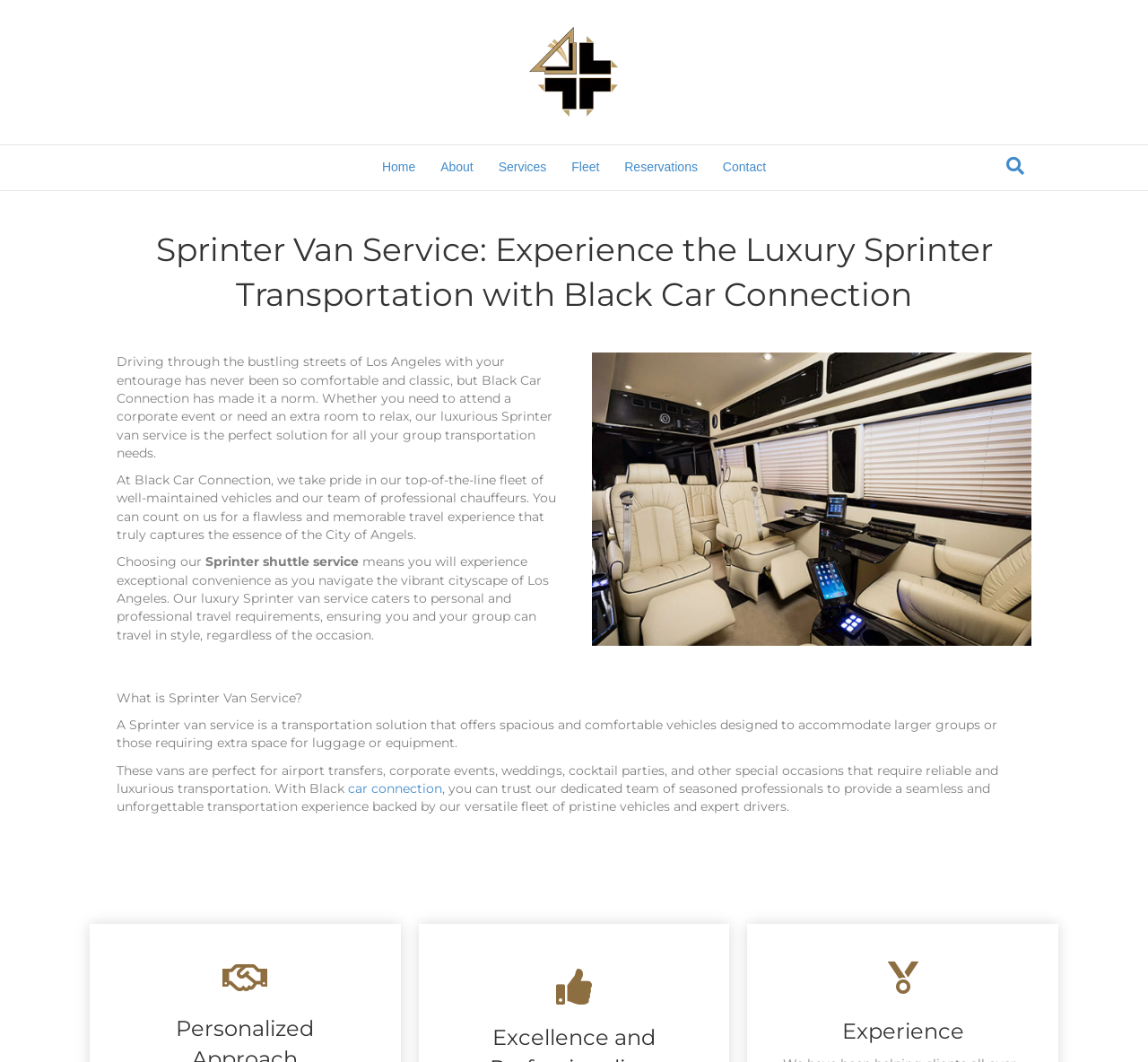Provide the bounding box coordinates of the UI element that matches the description: "car connection".

[0.303, 0.735, 0.385, 0.75]